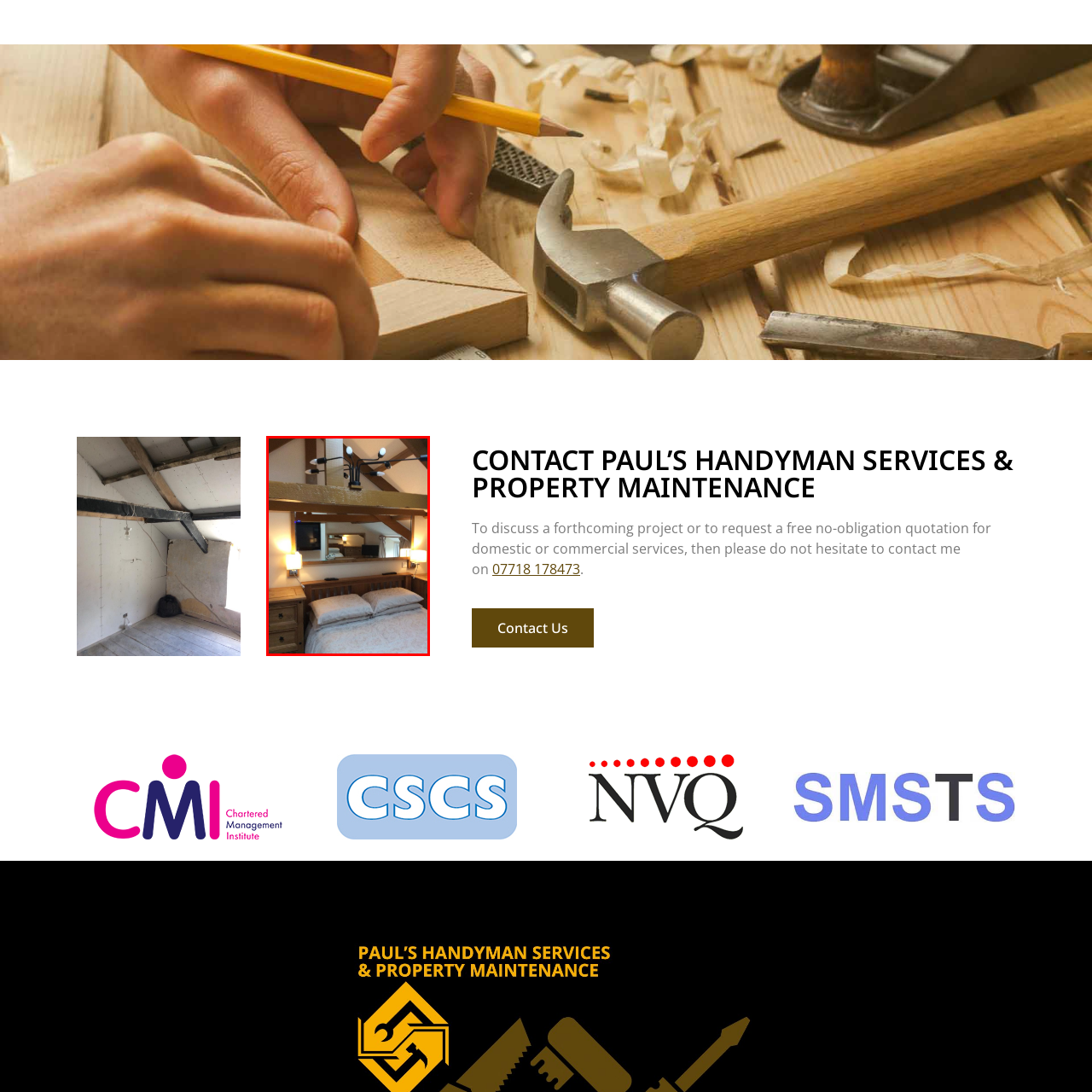Examine the image inside the red bounding box and deliver a thorough answer to the question that follows, drawing information from the image: What is mounted on the wall?

According to the caption, the room's furnishings include a 'flat-screen TV mounted on the wall', indicating that the TV is attached to the wall.